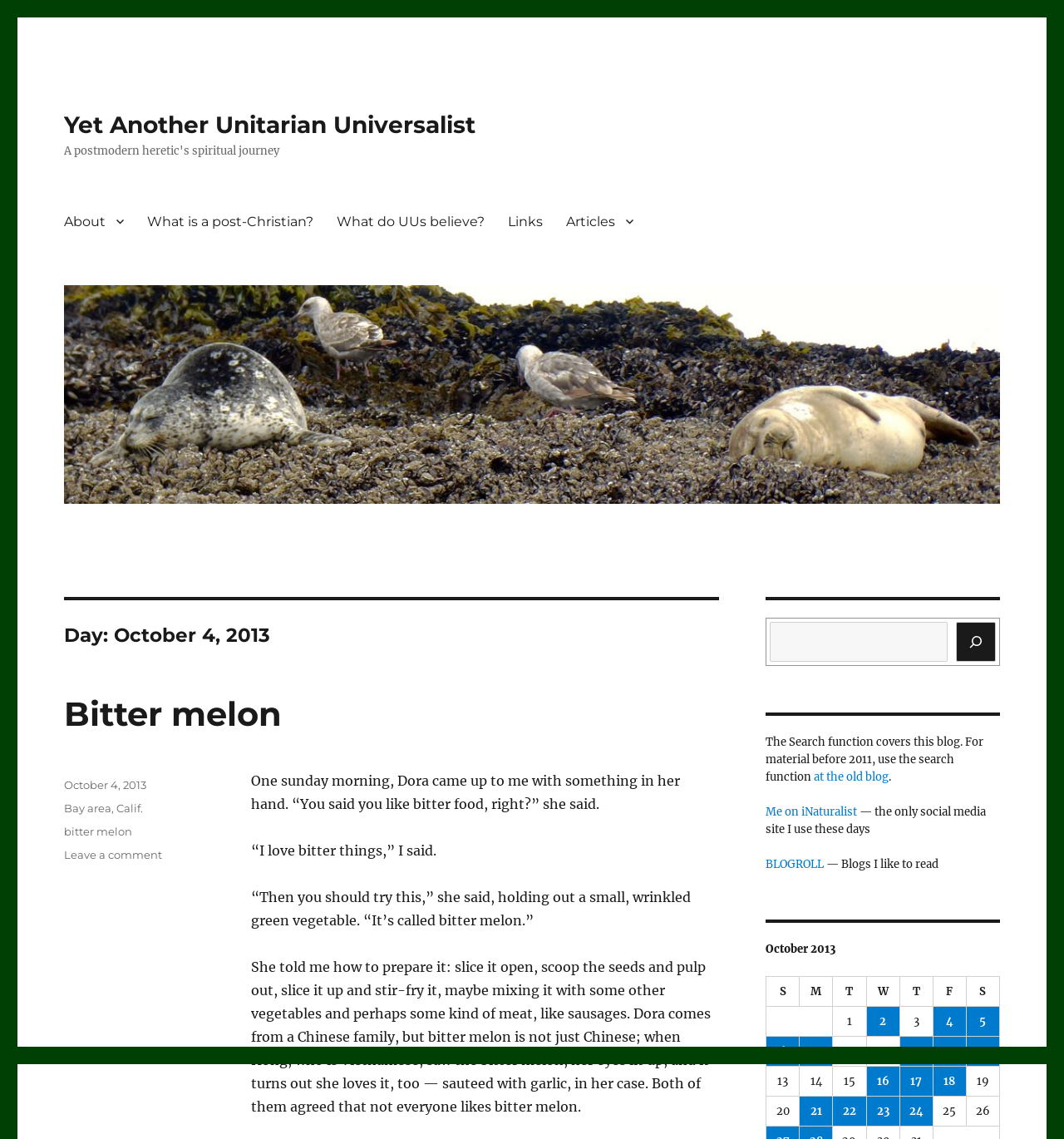Locate the bounding box coordinates of the clickable part needed for the task: "Search for something".

[0.724, 0.546, 0.89, 0.581]